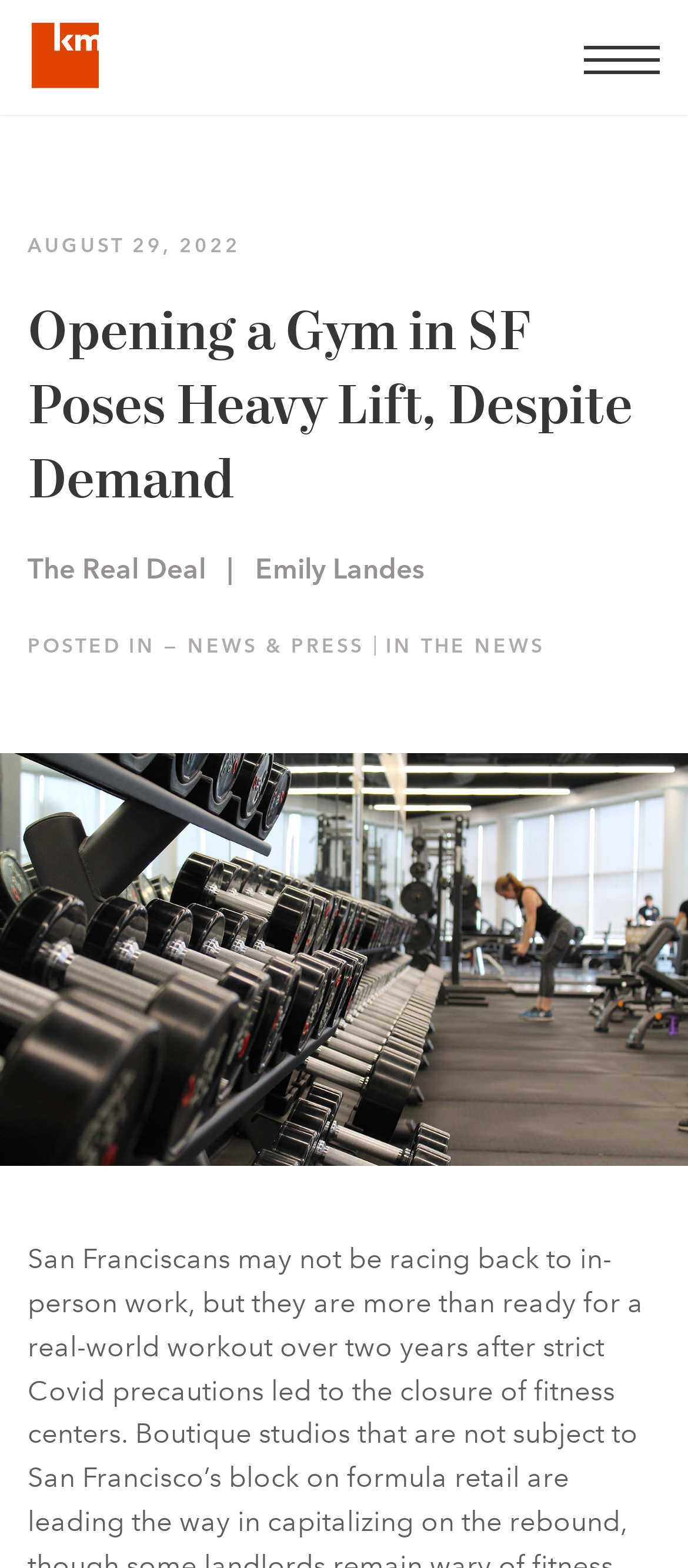Please provide the bounding box coordinate of the region that matches the element description: Employee Login. Coordinates should be in the format (top-left x, top-left y, bottom-right x, bottom-right y) and all values should be between 0 and 1.

[0.043, 0.047, 1.0, 0.073]